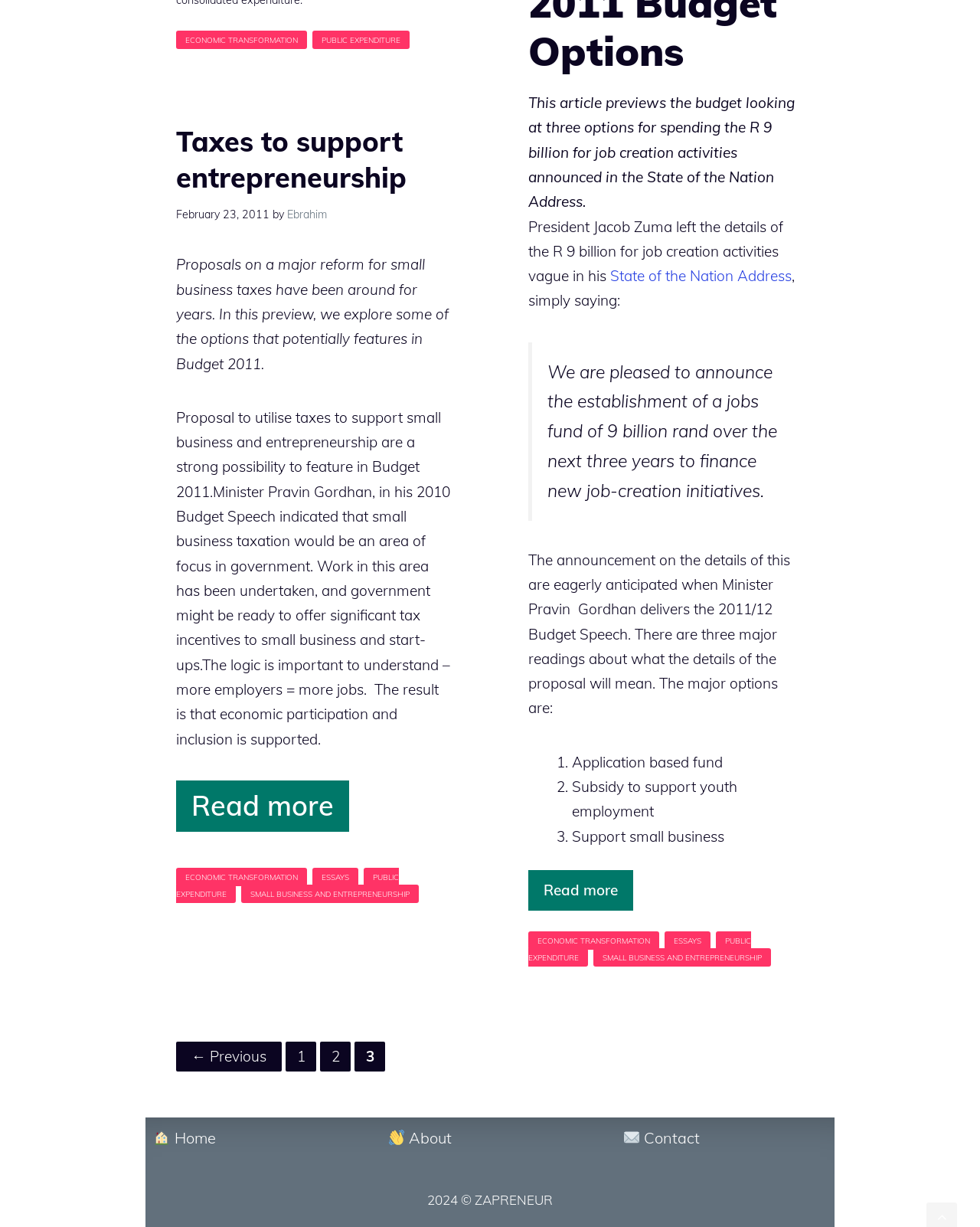Identify the bounding box for the UI element described as: "Read more". The coordinates should be four float numbers between 0 and 1, i.e., [left, top, right, bottom].

[0.539, 0.709, 0.646, 0.742]